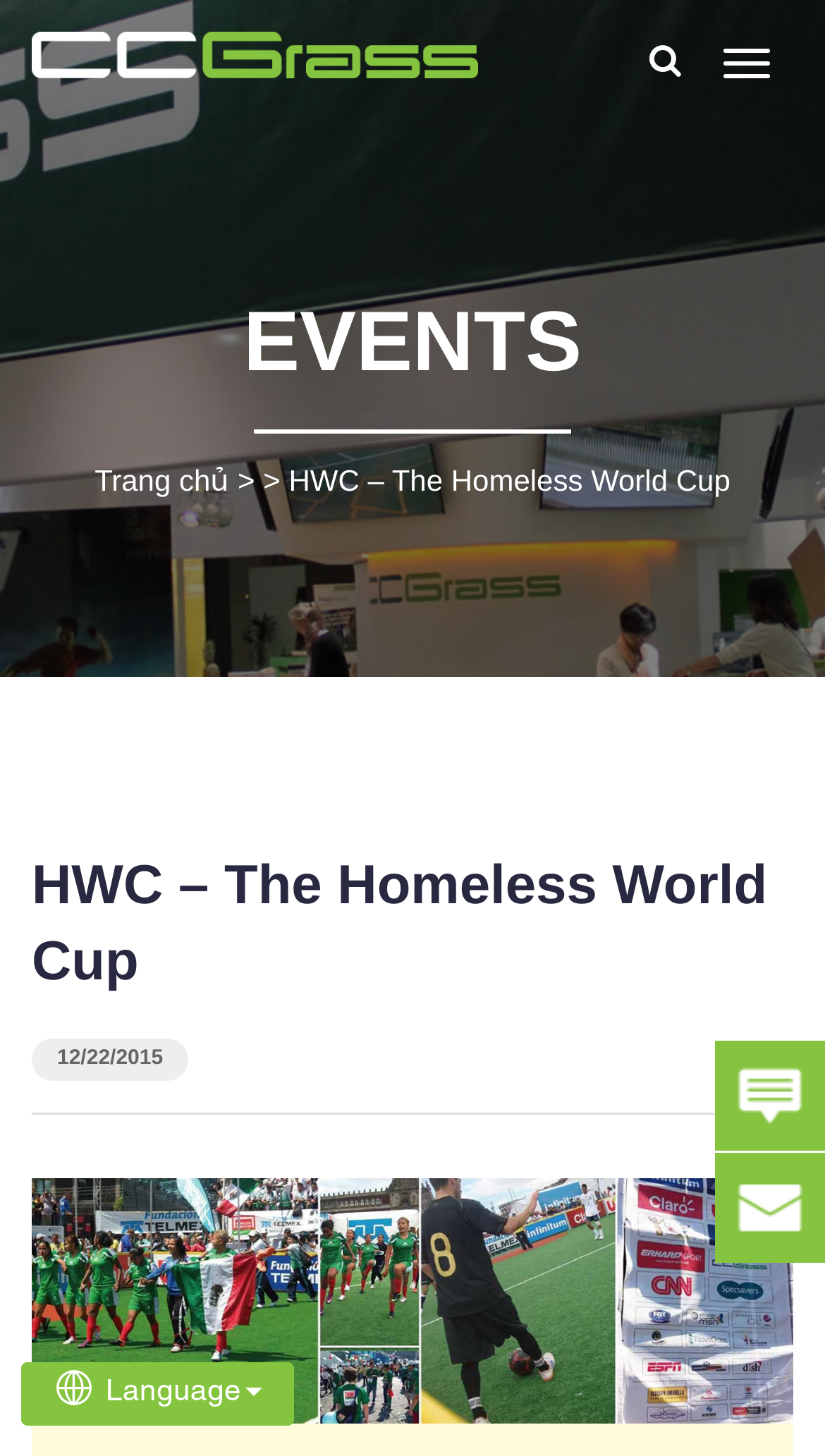What is the language selection option located?
Use the information from the image to give a detailed answer to the question.

The answer can be found by looking at the link element with the text 'Language'. The element's bounding box coordinates suggest that it is located at the bottom of the page.